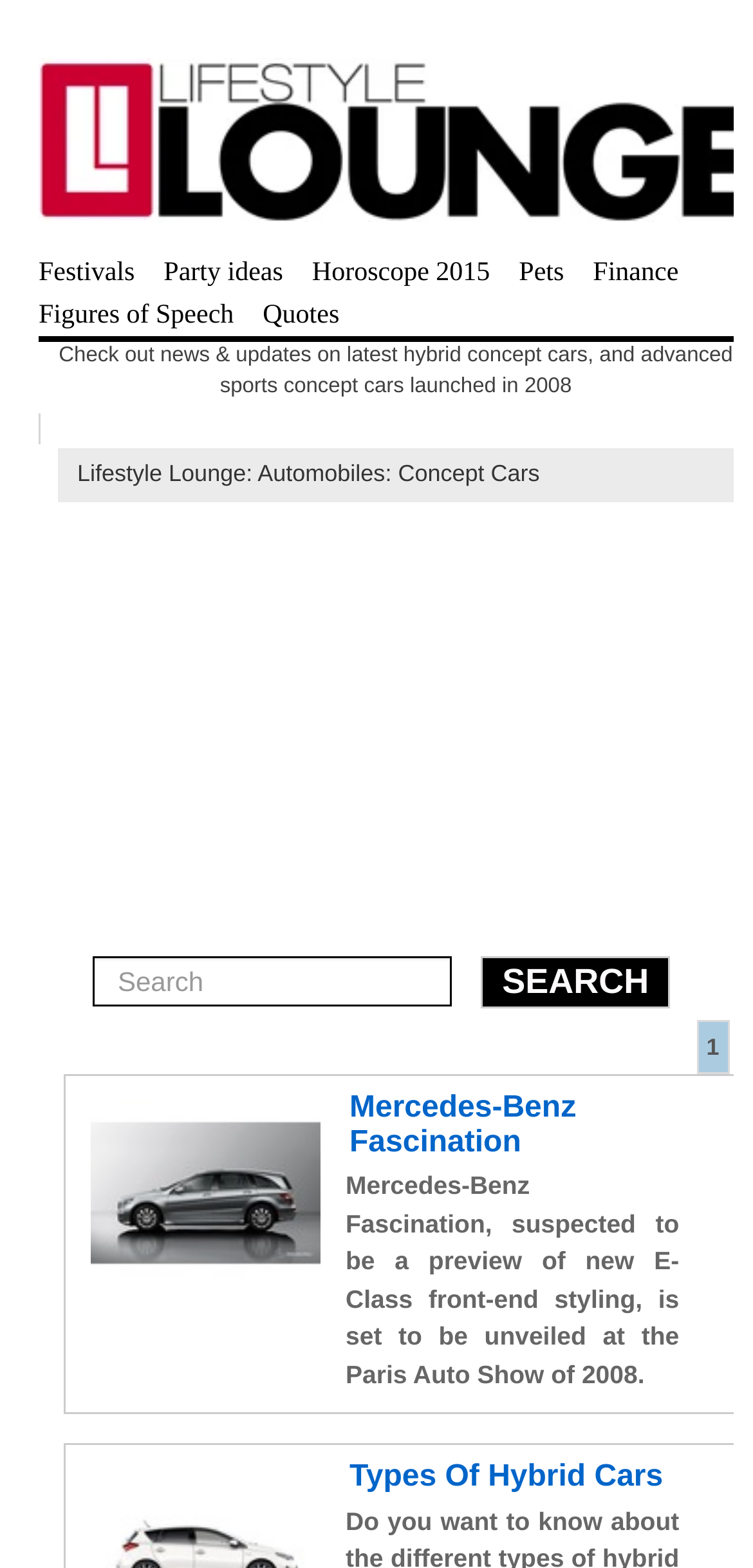Please identify the bounding box coordinates of the area that needs to be clicked to follow this instruction: "explore Types Of Hybrid Cars".

[0.464, 0.932, 0.881, 0.953]